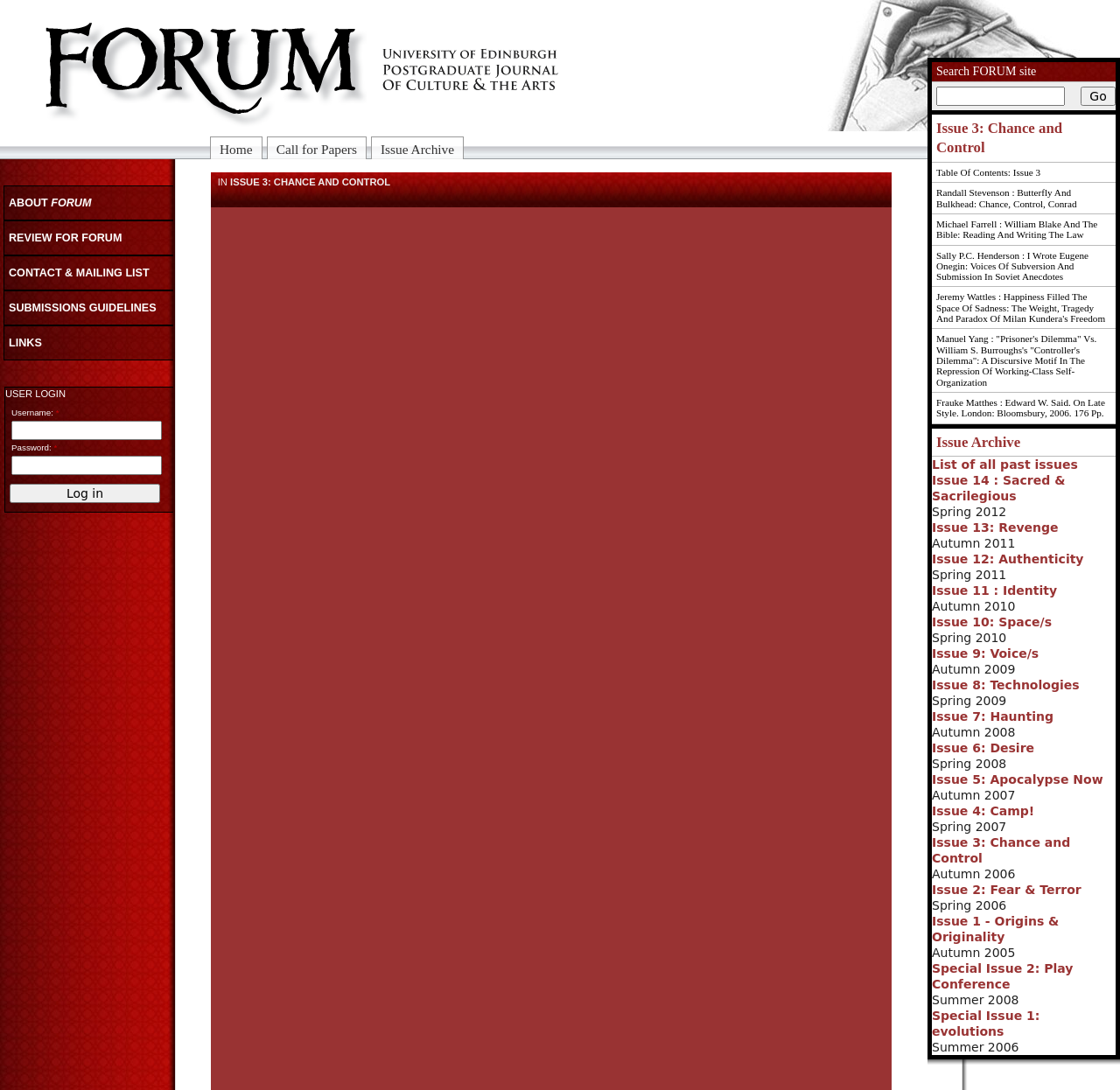Using the provided element description "Table of Contents: Issue 3", determine the bounding box coordinates of the UI element.

[0.832, 0.149, 0.996, 0.168]